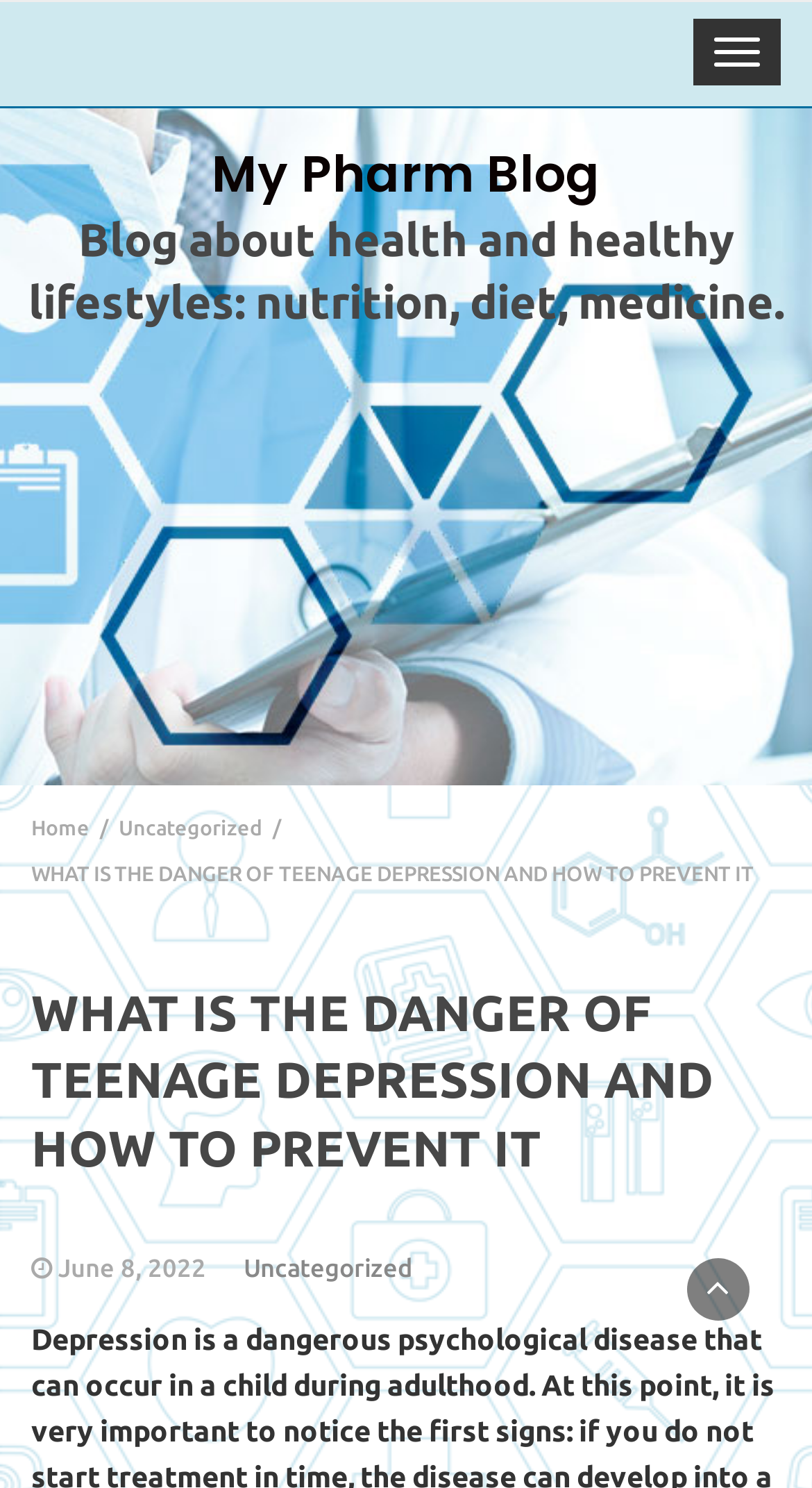Bounding box coordinates are given in the format (top-left x, top-left y, bottom-right x, bottom-right y). All values should be floating point numbers between 0 and 1. Provide the bounding box coordinate for the UI element described as: June 8, 2022

[0.072, 0.843, 0.254, 0.861]